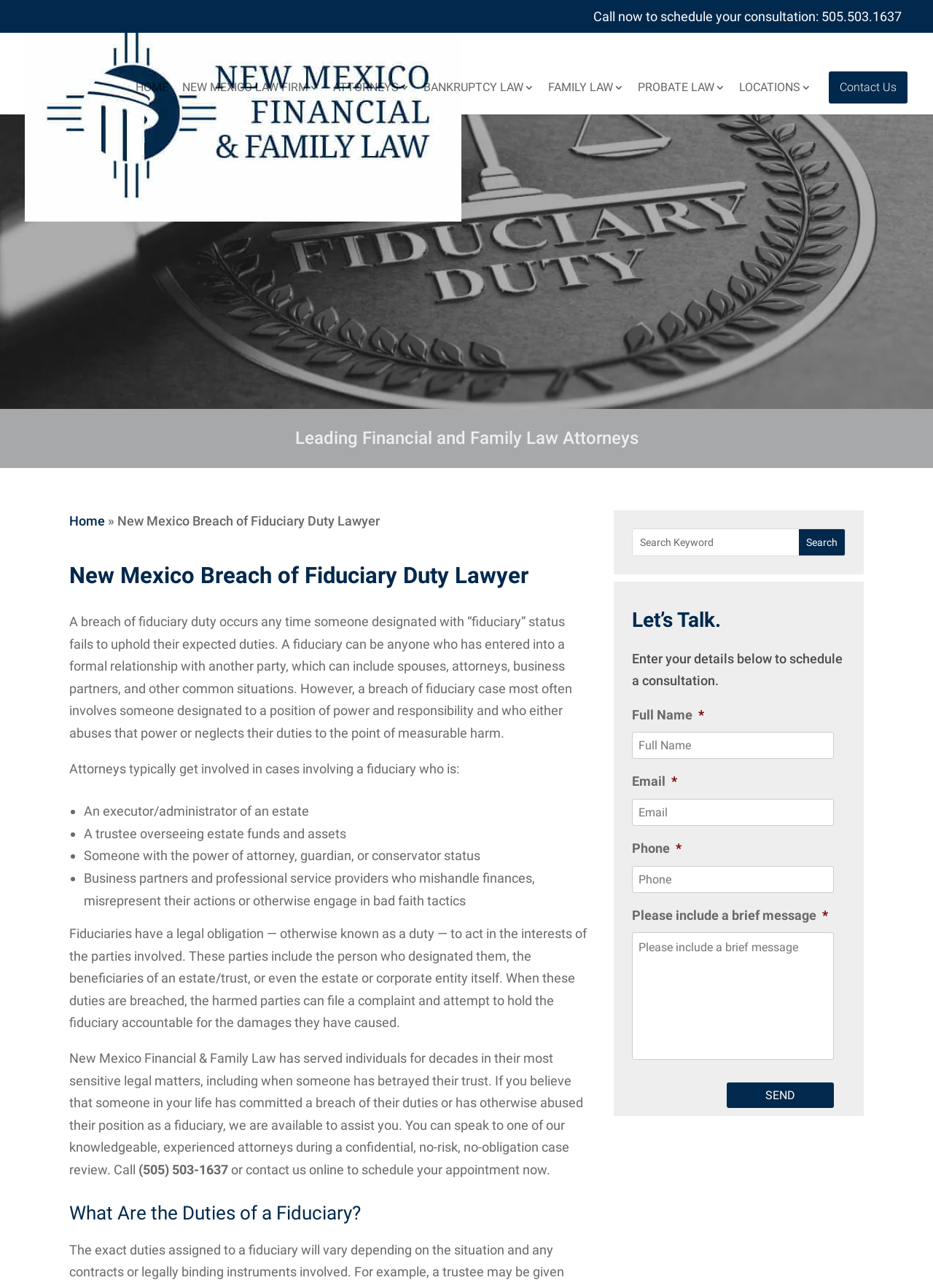Please locate the bounding box coordinates for the element that should be clicked to achieve the following instruction: "Call now to schedule your consultation". Ensure the coordinates are given as four float numbers between 0 and 1, i.e., [left, top, right, bottom].

[0.636, 0.007, 0.88, 0.018]